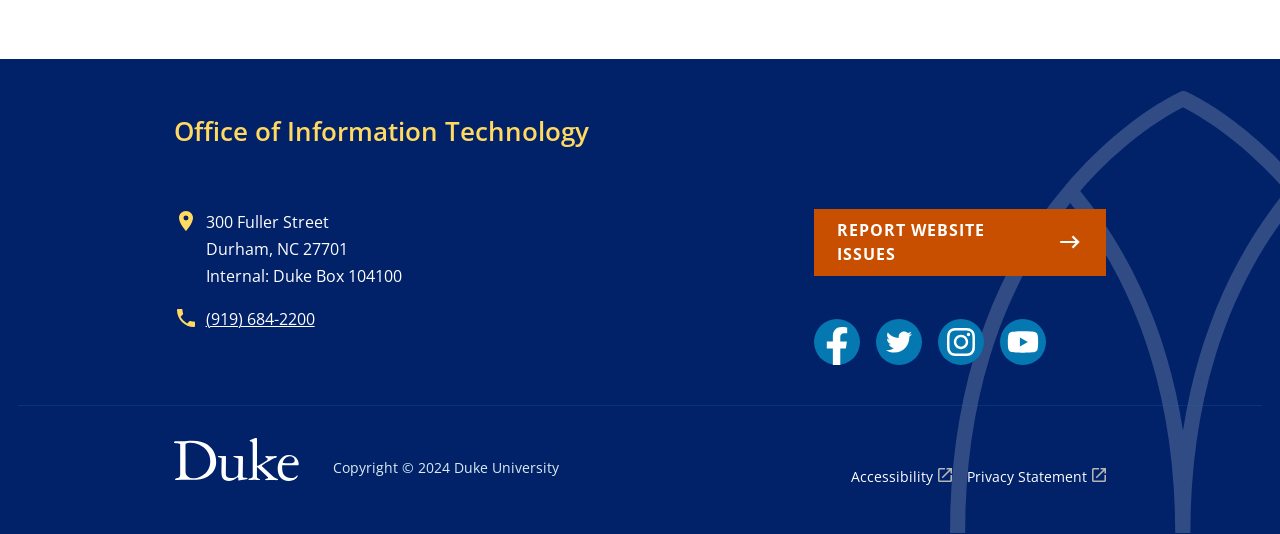Identify the bounding box coordinates for the element that needs to be clicked to fulfill this instruction: "Report website issues". Provide the coordinates in the format of four float numbers between 0 and 1: [left, top, right, bottom].

[0.636, 0.391, 0.864, 0.517]